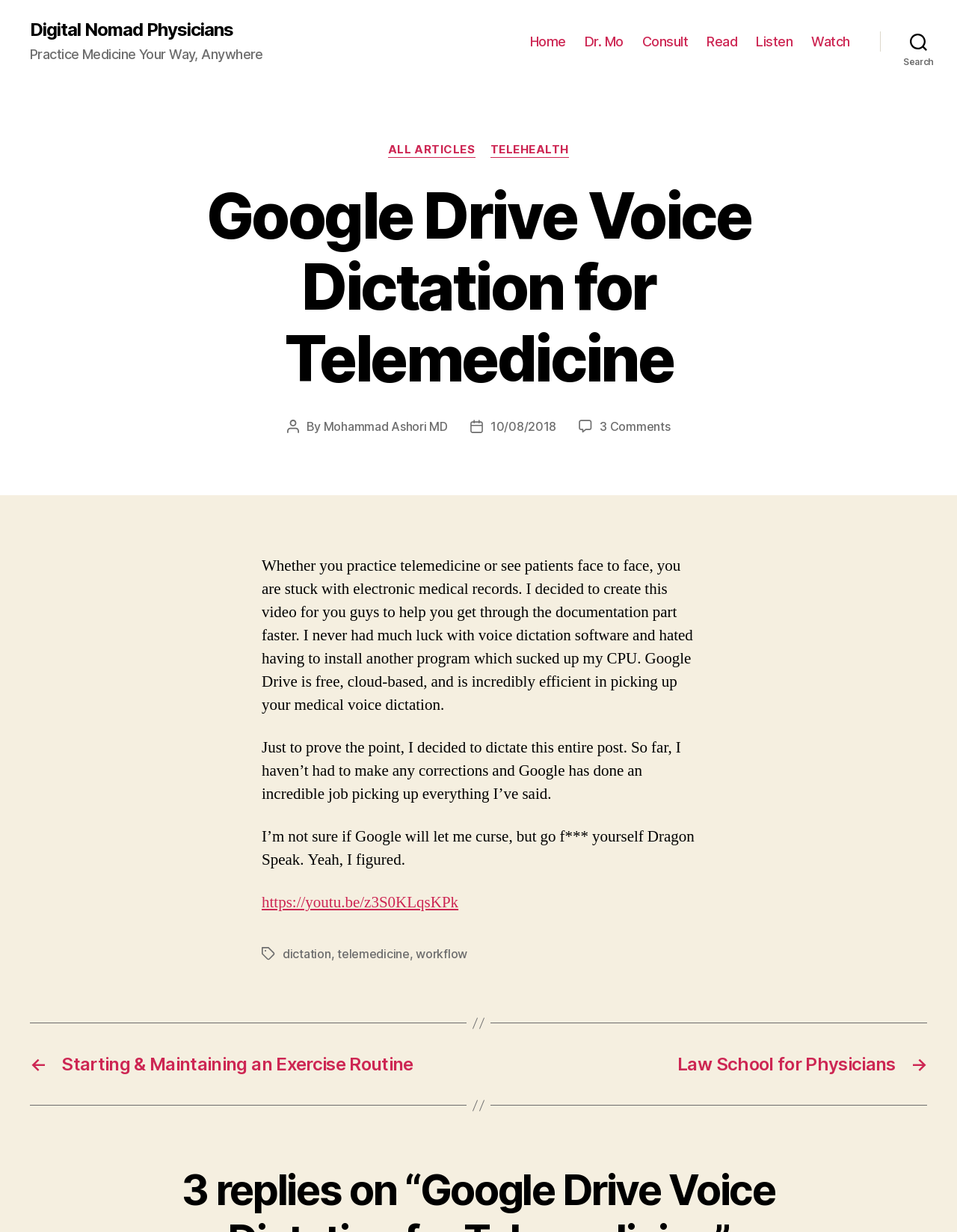What is the category of the article?
Using the details from the image, give an elaborate explanation to answer the question.

The webpage provides a category link 'TELEHEALTH', which suggests that the article falls under the category of telehealth, a subset of telemedicine.